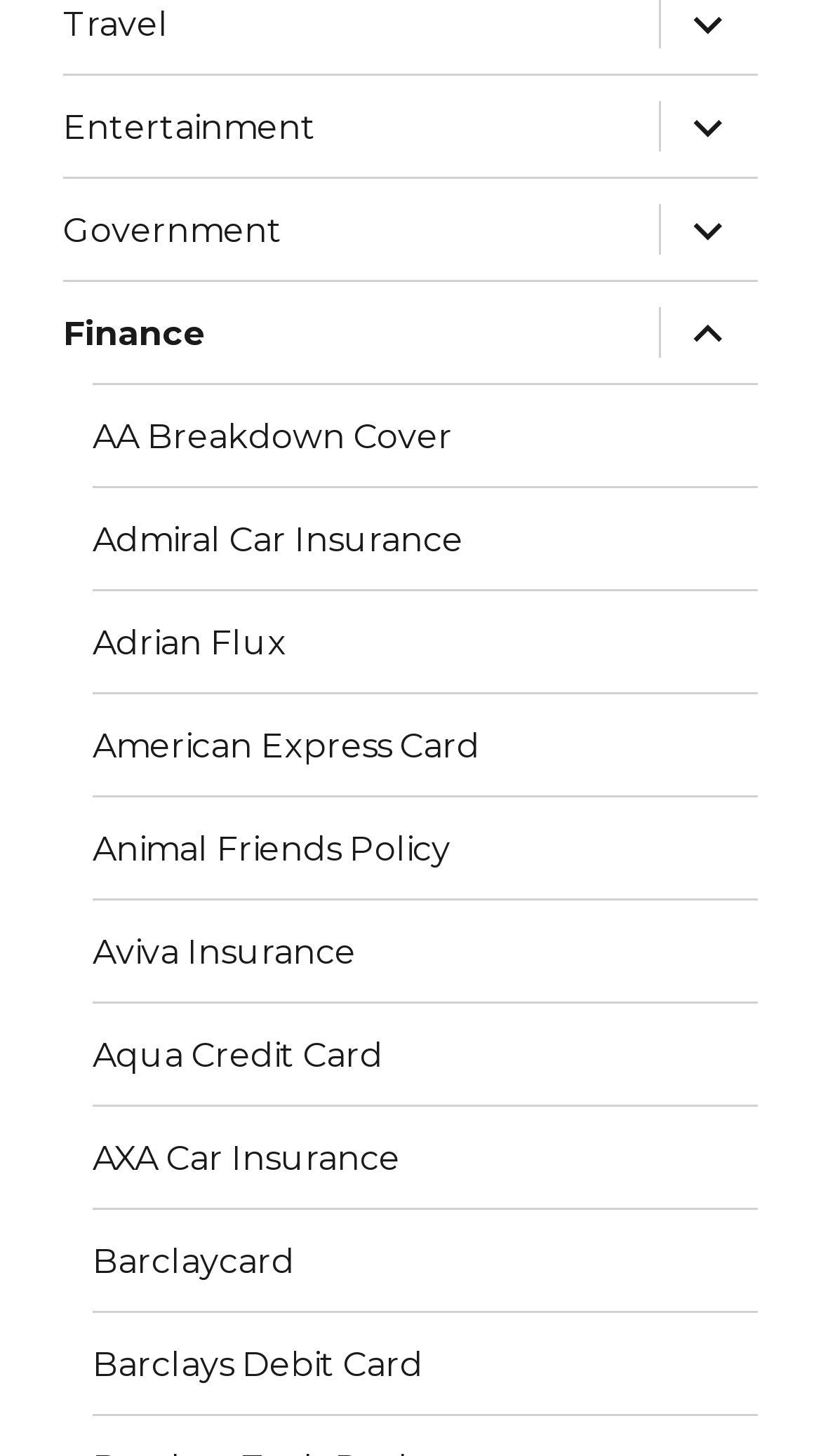Please specify the bounding box coordinates of the clickable section necessary to execute the following command: "Expand child menu of Government".

[0.8, 0.123, 0.923, 0.192]